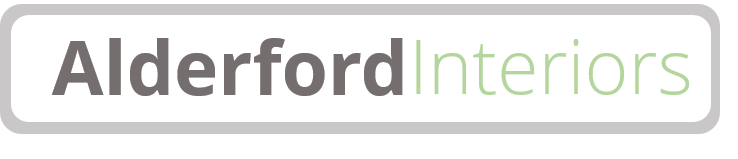Elaborate on the contents of the image in great detail.

The image features the logo of Alderford Interiors, presented in a visually appealing design. The word "Alderford" is styled prominently in a bold, dark font, while "Interiors" is rendered in a lighter green hue. This creates a striking contrast that emphasizes the brand's identity. The logo is encapsulated in a rounded rectangular shape that enhances its visibility, making it a perfect representation of the company's focus on quality and design in interior furnishings. This logo likely serves as a key element in branding for Alderford Interiors, inviting customers to explore their stylish offerings.